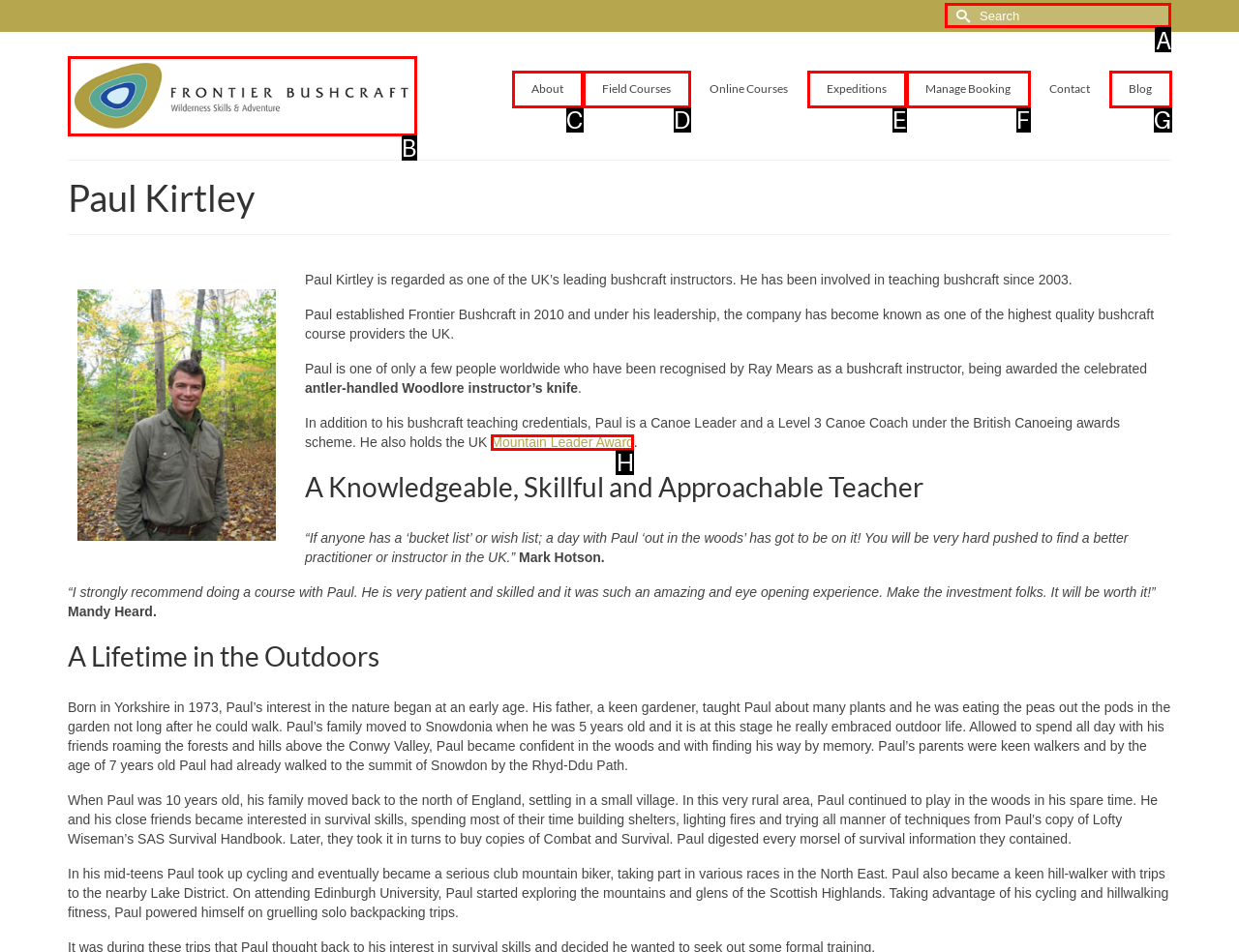Identify the correct HTML element to click to accomplish this task: Search for something
Respond with the letter corresponding to the correct choice.

A